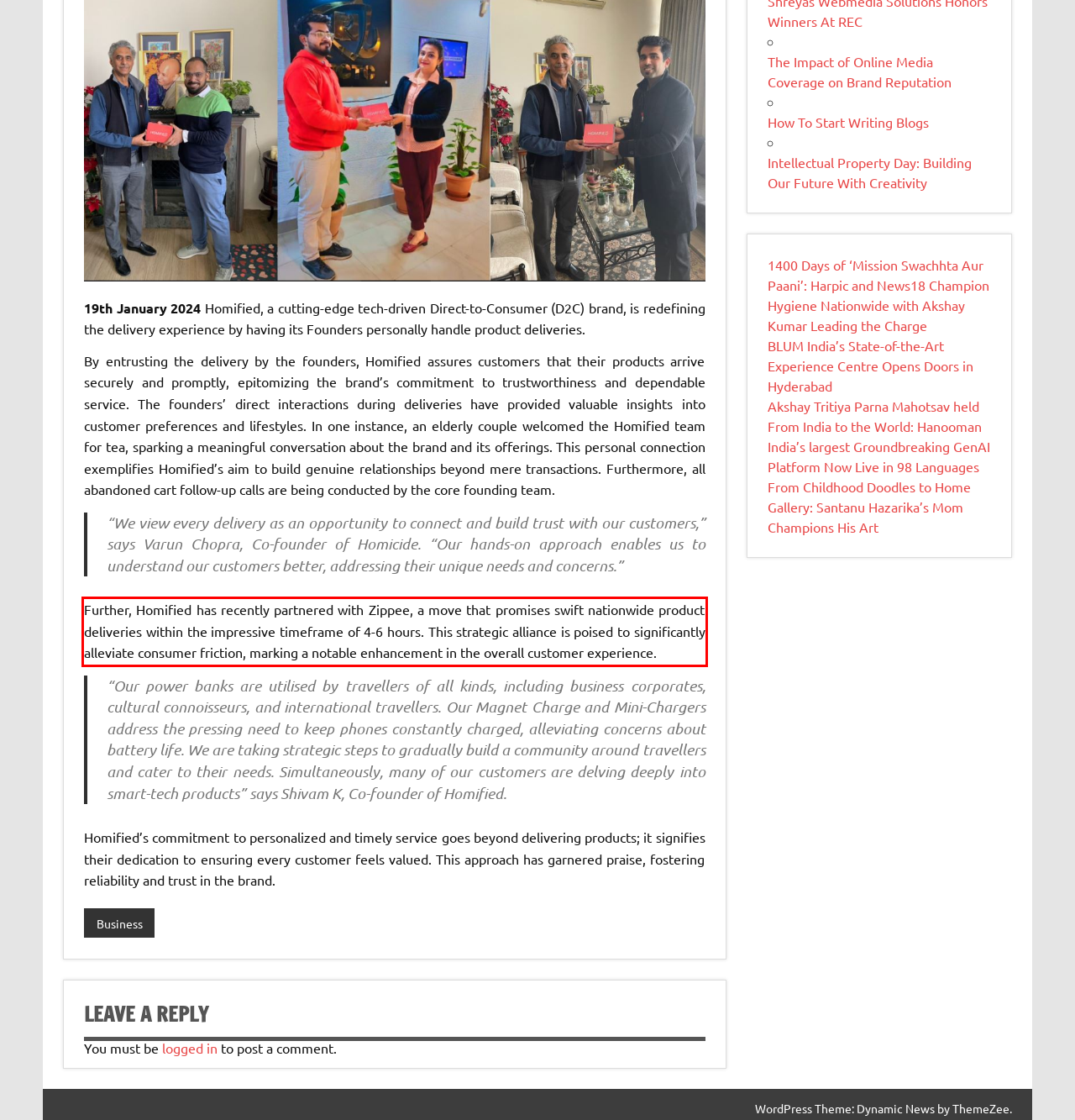Given a webpage screenshot with a red bounding box, perform OCR to read and deliver the text enclosed by the red bounding box.

Further, Homified has recently partnered with Zippee, a move that promises swift nationwide product deliveries within the impressive timeframe of 4-6 hours. This strategic alliance is poised to significantly alleviate consumer friction, marking a notable enhancement in the overall customer experience.